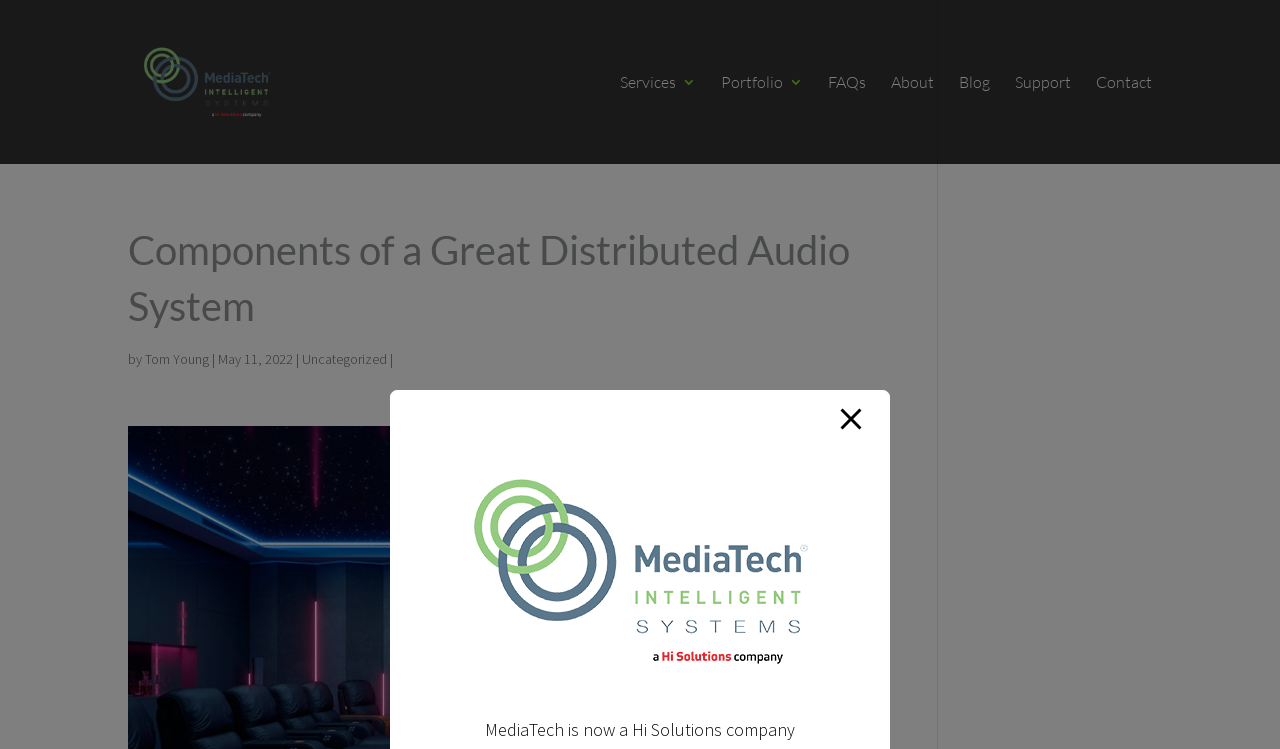Determine the primary headline of the webpage.

Components of a Great Distributed Audio System